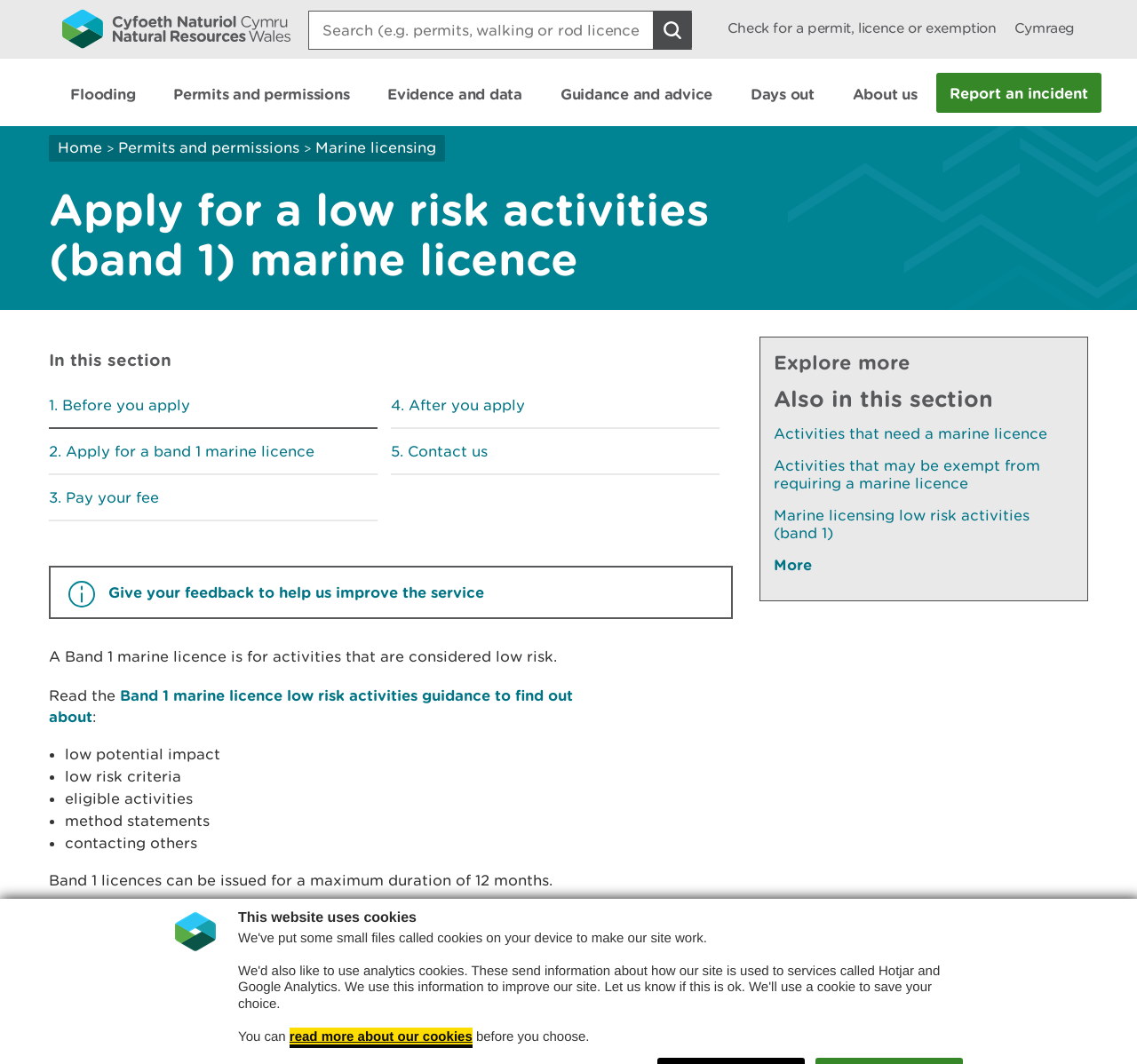Extract the bounding box for the UI element that matches this description: "After you apply".

[0.344, 0.372, 0.462, 0.39]